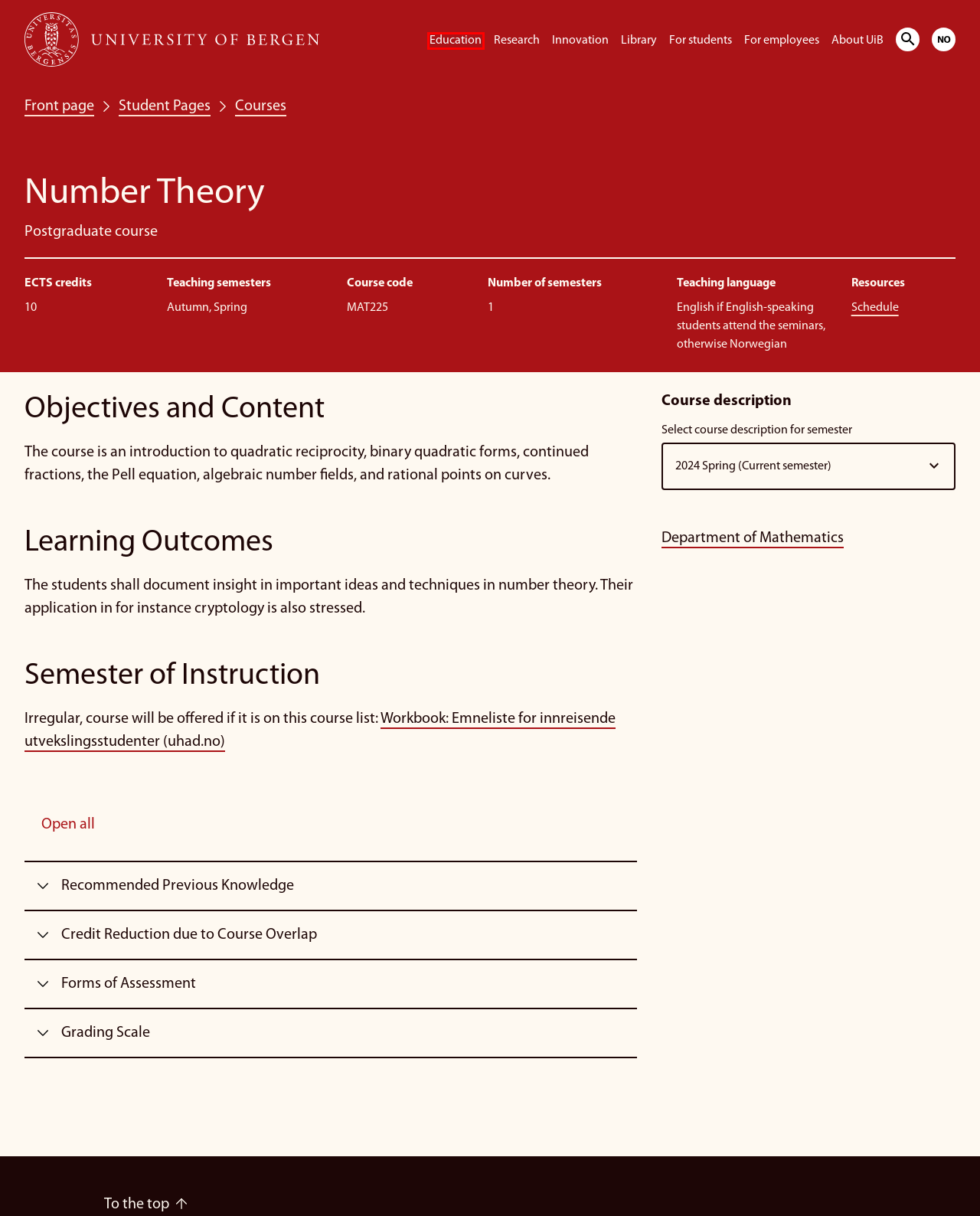You are provided with a screenshot of a webpage highlighting a UI element with a red bounding box. Choose the most suitable webpage description that matches the new page after clicking the element in the bounding box. Here are the candidates:
A. About UiB | University of Bergen
B. Matematisk institutt | University of Bergen
C. University of Bergen Library | University of Bergen
D. Education | University of Bergen
E. UiB Innovation | University of Bergen
F. Student Pages | University of Bergen
G. Research | University of Bergen
H. University of Bergen

D